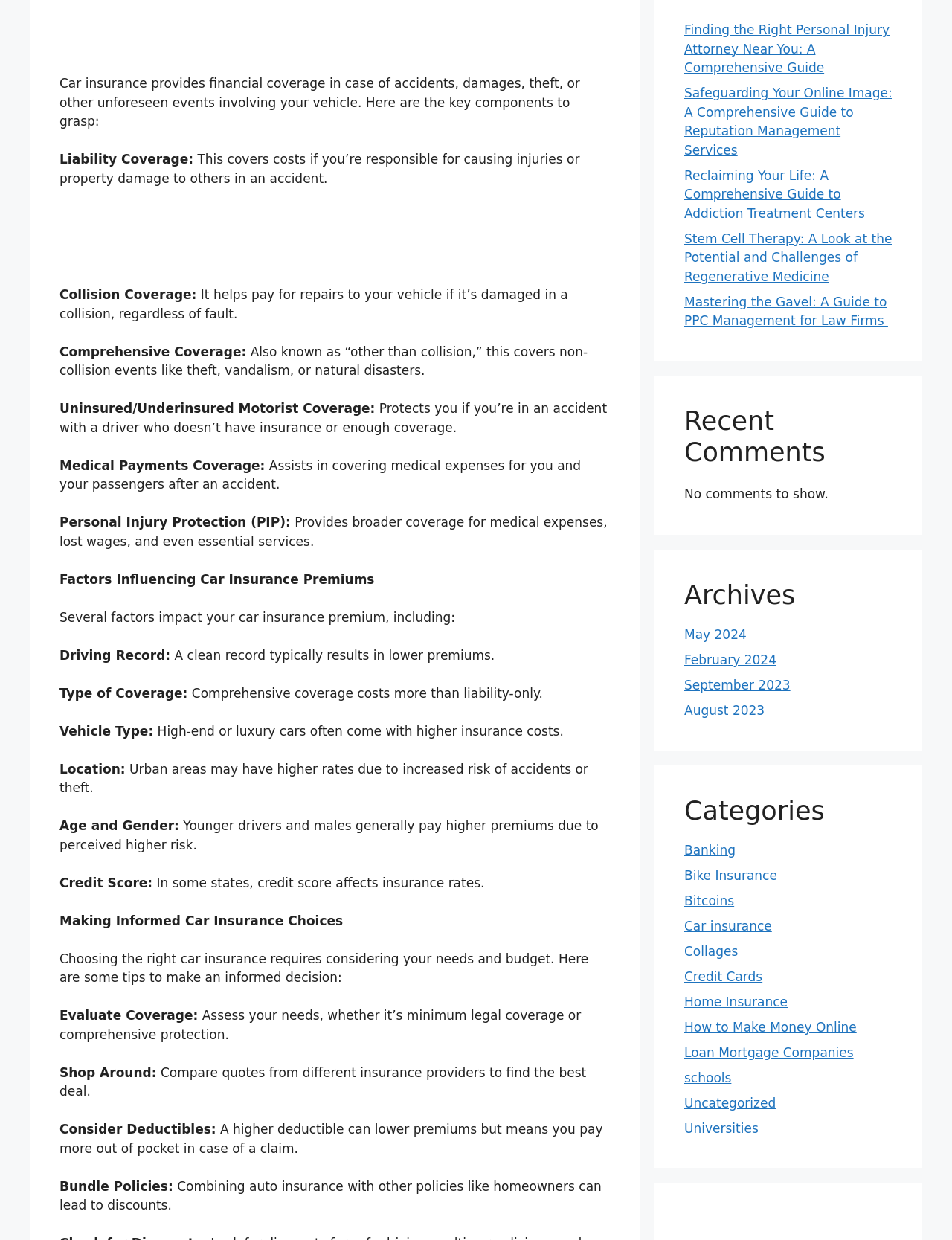Examine the screenshot and answer the question in as much detail as possible: What is the benefit of bundling auto insurance with other policies?

As mentioned on the webpage, combining auto insurance with other policies, such as homeowners insurance, can lead to discounts, suggesting that bundling policies can result in cost savings for the policyholder.